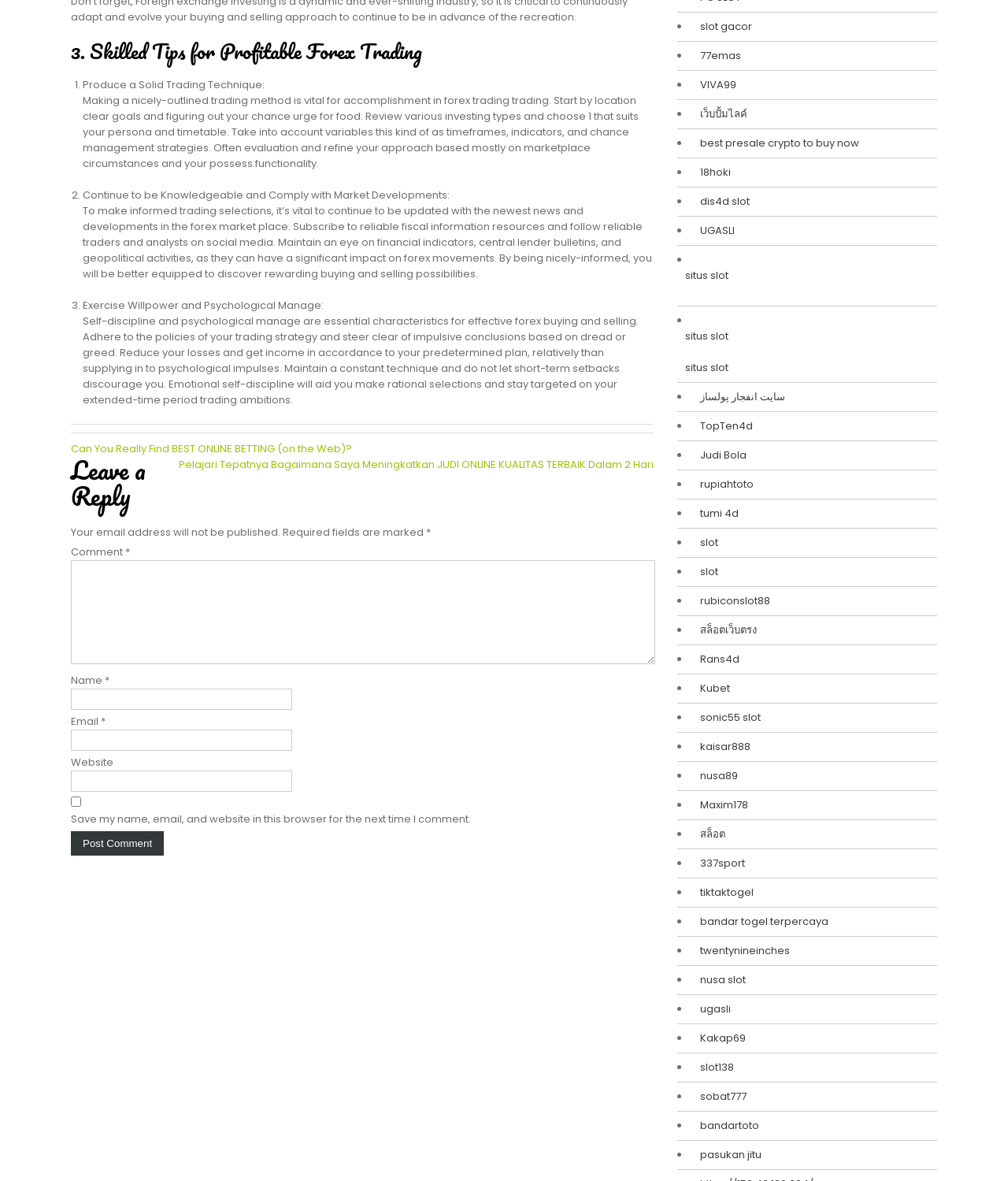Find the bounding box coordinates for the UI element that matches this description: "situs slot".

[0.672, 0.305, 0.723, 0.319]